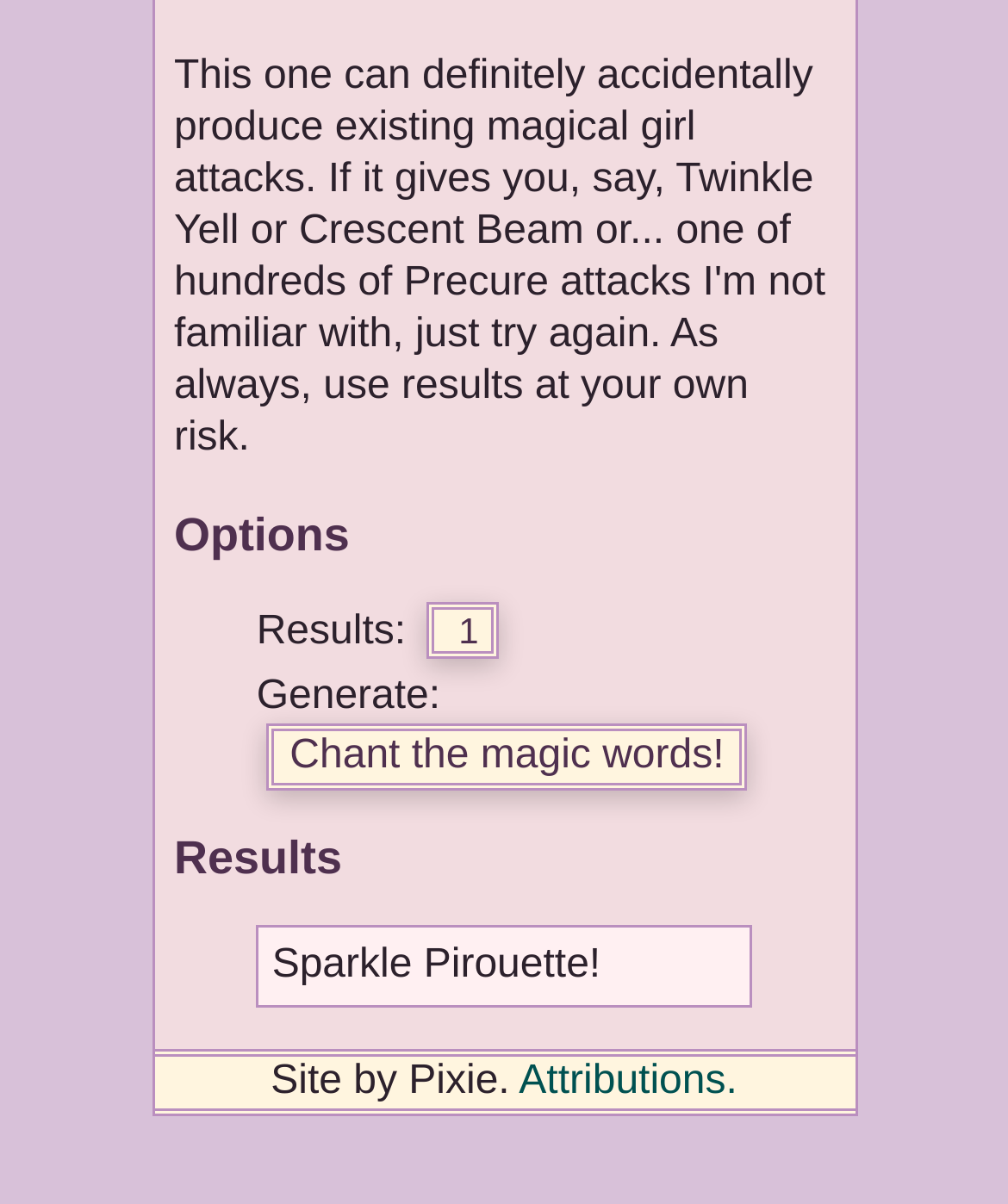Identify the bounding box coordinates of the HTML element based on this description: "Products".

None